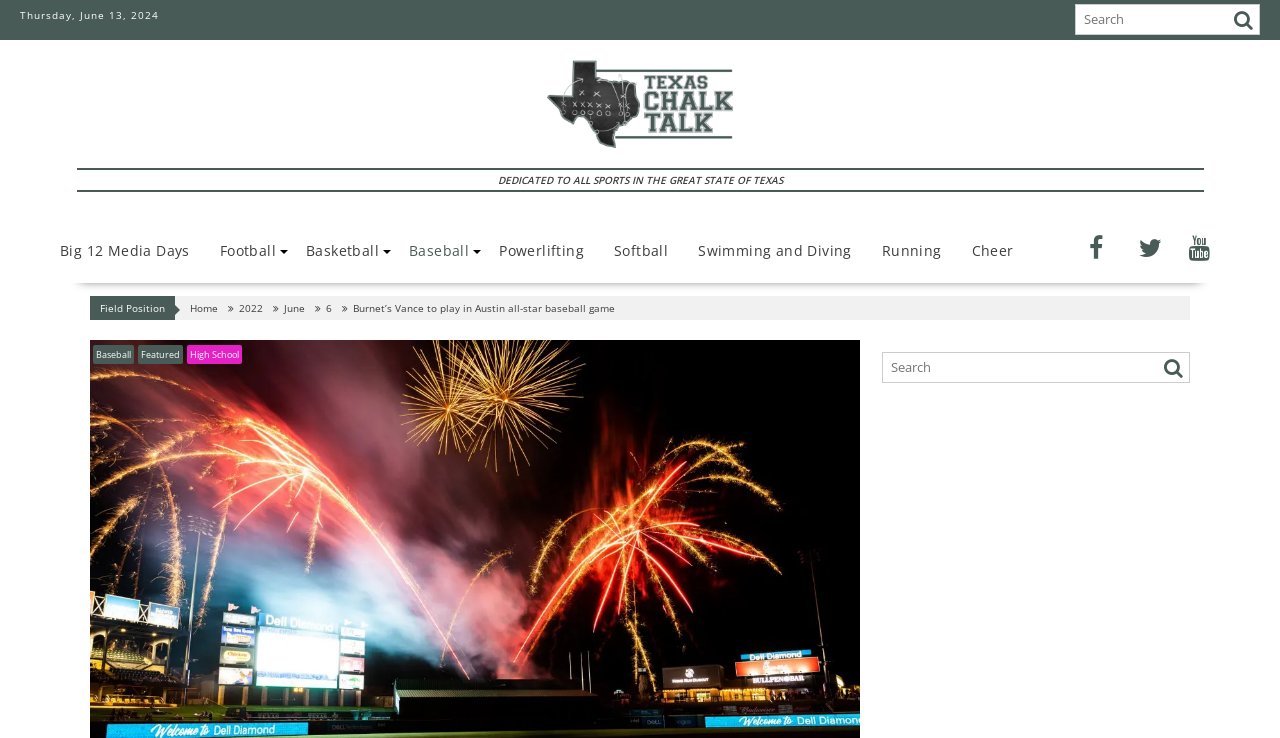Identify the bounding box coordinates for the element you need to click to achieve the following task: "Go to the Baseball page". The coordinates must be four float values ranging from 0 to 1, formatted as [left, top, right, bottom].

[0.308, 0.308, 0.378, 0.373]